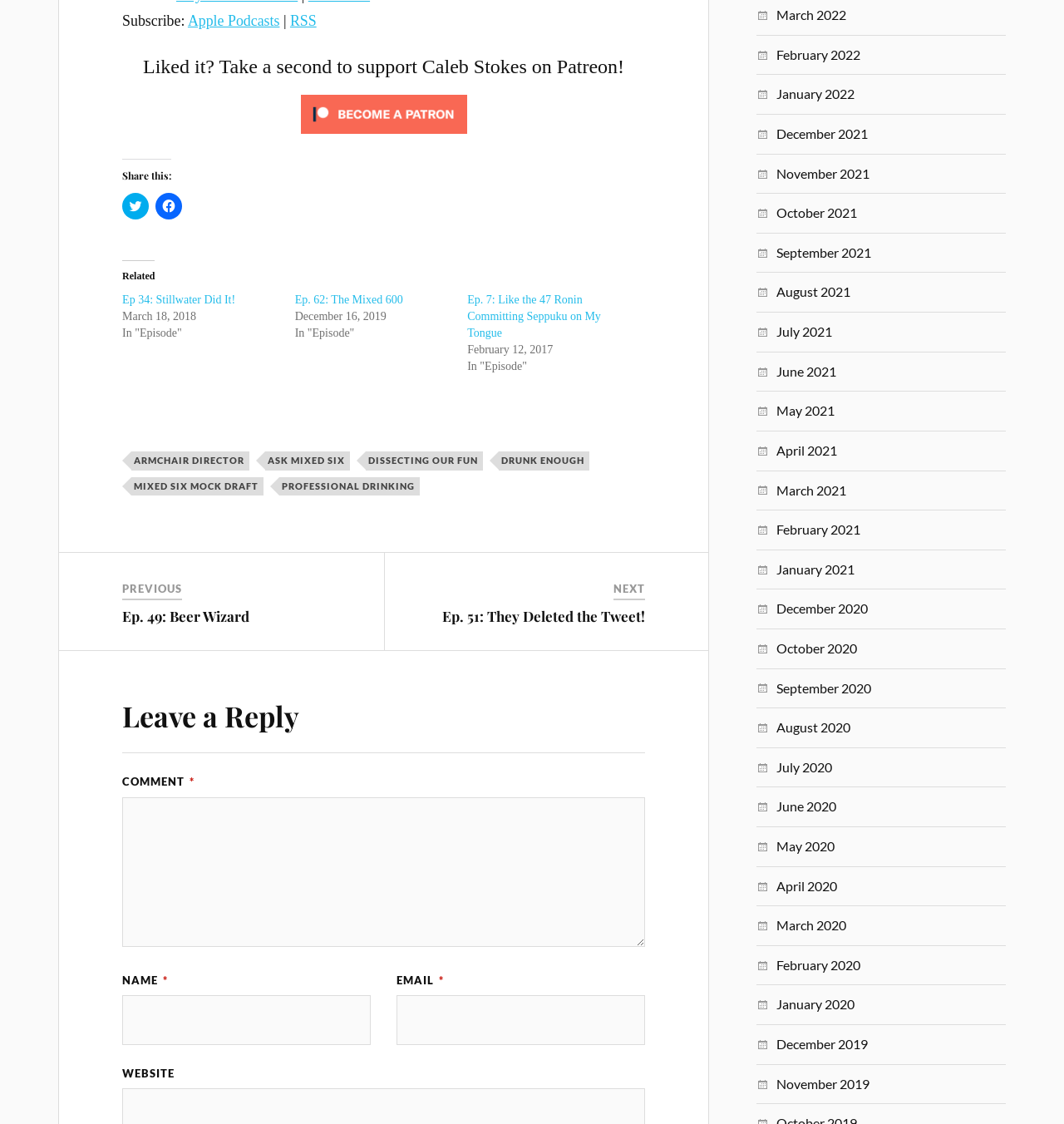Based on the element description "Start to Translate", predict the bounding box coordinates of the UI element.

None